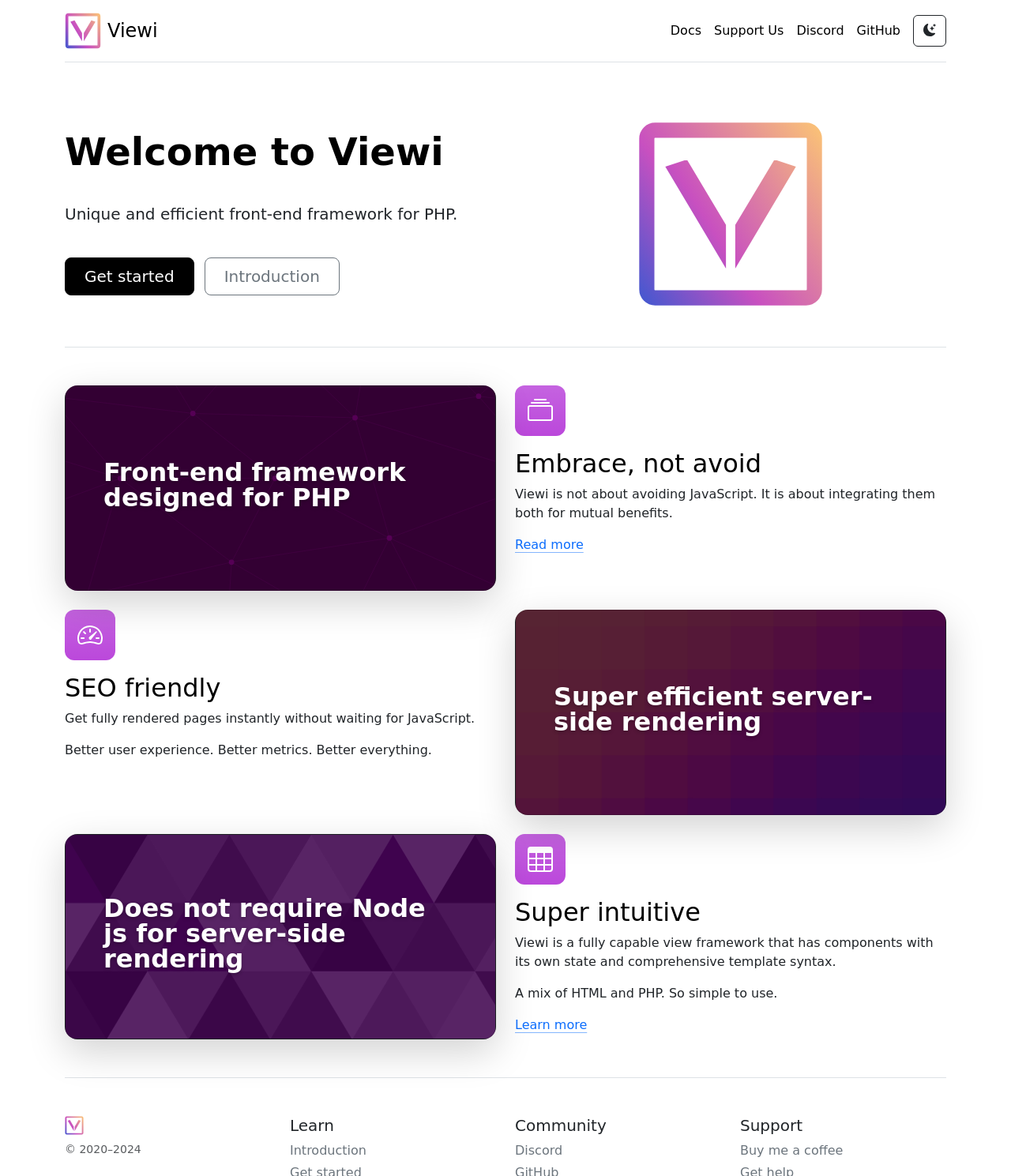Generate a thorough description of the webpage.

The webpage is about Viewi, a unique and efficient front-end framework for PHP. At the top, there is a navigation bar with links to "Docs", "Support Us", "Discord", "GitHub", and a button with an image. Below the navigation bar, there is a main section that takes up most of the page.

In the main section, there is a large image of the Viewi logo, followed by a heading that reads "Welcome to Viewi". Below the heading, there is a paragraph of text that describes Viewi as a front-end framework designed for PHP. There are also two links, "Get started" and "Introduction", that are placed side by side.

Further down, there is a section with a heading that reads "Front-end framework designed for PHP". This section contains an image and a paragraph of text that explains how Viewi integrates PHP and JavaScript for mutual benefits. There is also a link to "Read more" at the bottom of this section.

The next section has a heading that reads "SEO friendly" and contains a paragraph of text that describes how Viewi provides fully rendered pages instantly without waiting for JavaScript. There is also a heading that reads "Super efficient server-side rendering" and another heading that reads "Does not require Node js for server-side rendering".

Below these sections, there is an image, followed by a heading that reads "Super intuitive". This section contains a paragraph of text that describes Viewi as a fully capable view framework with components and a comprehensive template syntax. There is also a link to "Learn more" at the bottom of this section.

At the bottom of the page, there is a footer section with a copyright notice, followed by three columns of links. The first column has a heading that reads "Learn" and contains a link to "Introduction". The second column has a heading that reads "Community" and contains a link to "Discord". The third column has a heading that reads "Support" and contains a link to "Buy me a coffee".